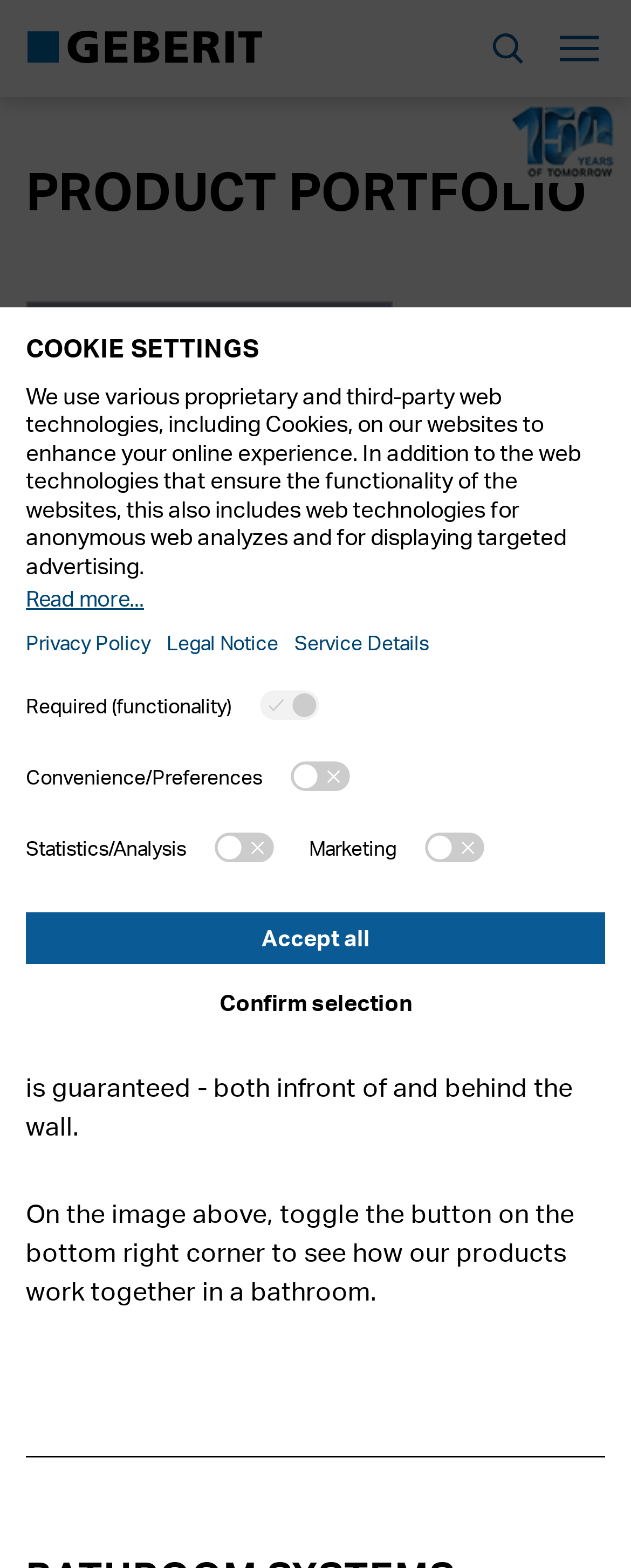Specify the bounding box coordinates of the area that needs to be clicked to achieve the following instruction: "Explore bathroom showrooms".

[0.067, 0.369, 0.831, 0.411]